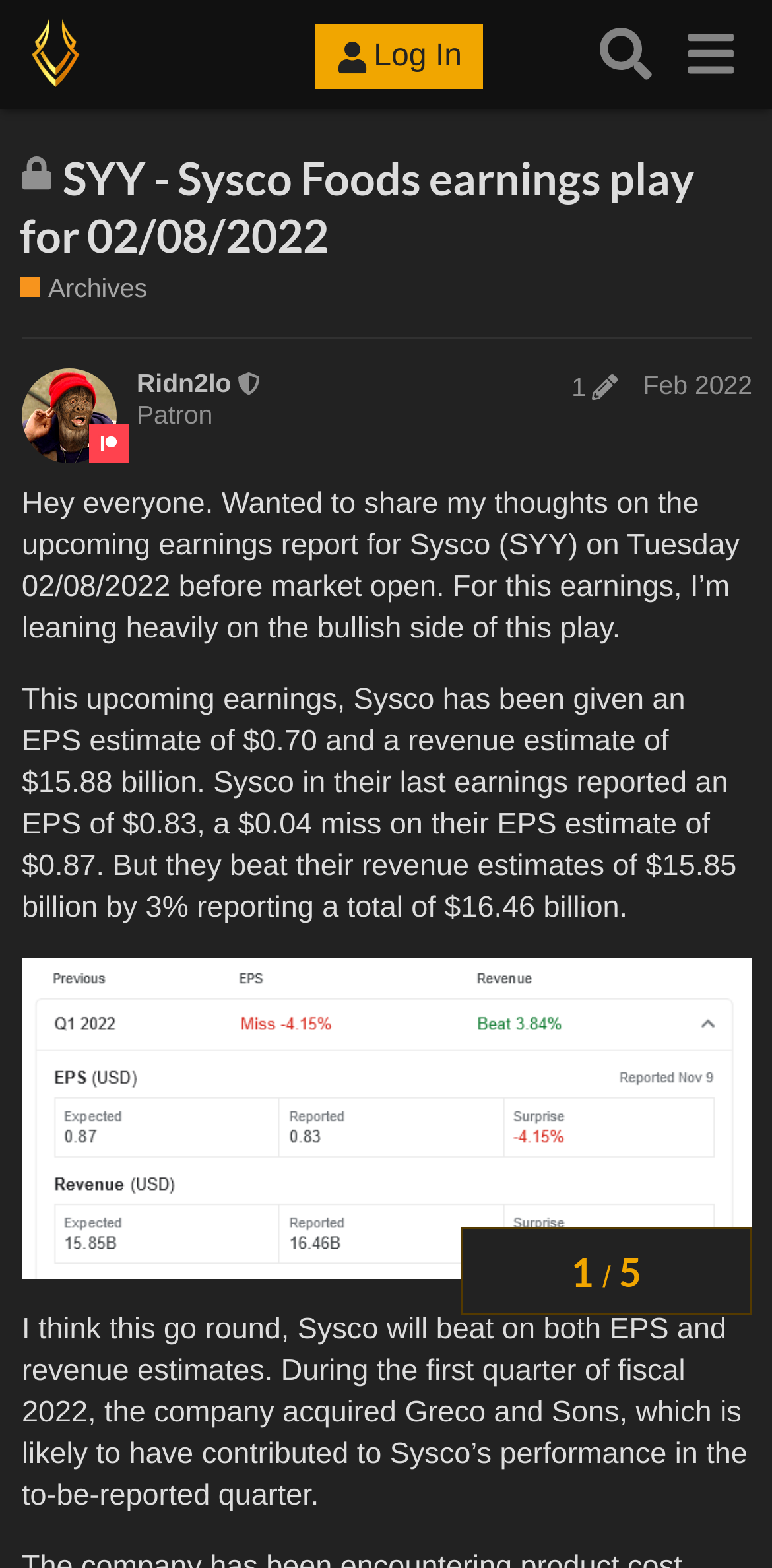Use a single word or phrase to answer the question: 
Who is the author of this post?

Ridn2lo